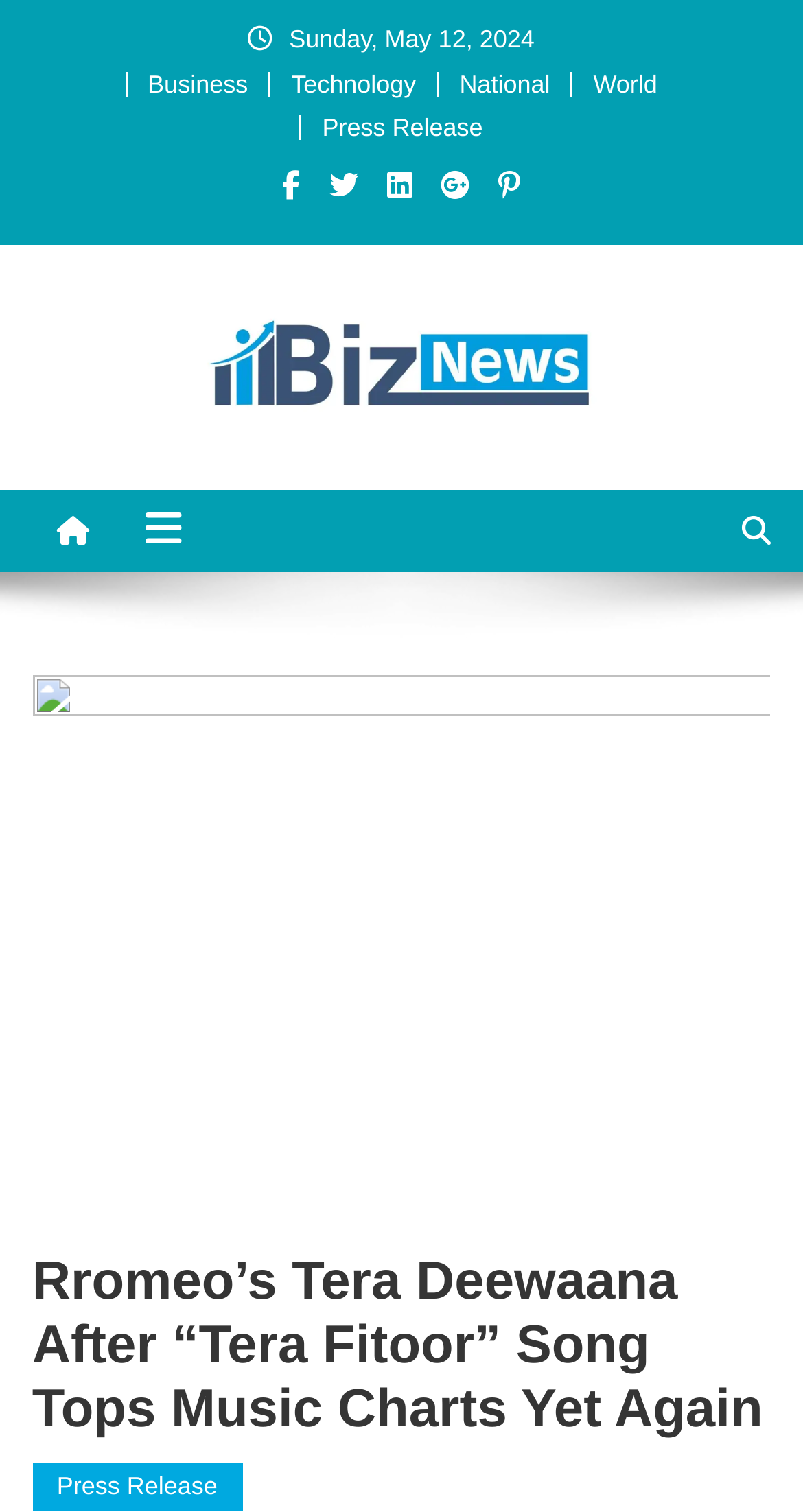From the given element description: "Curbed Philly", find the bounding box for the UI element. Provide the coordinates as four float numbers between 0 and 1, in the order [left, top, right, bottom].

None